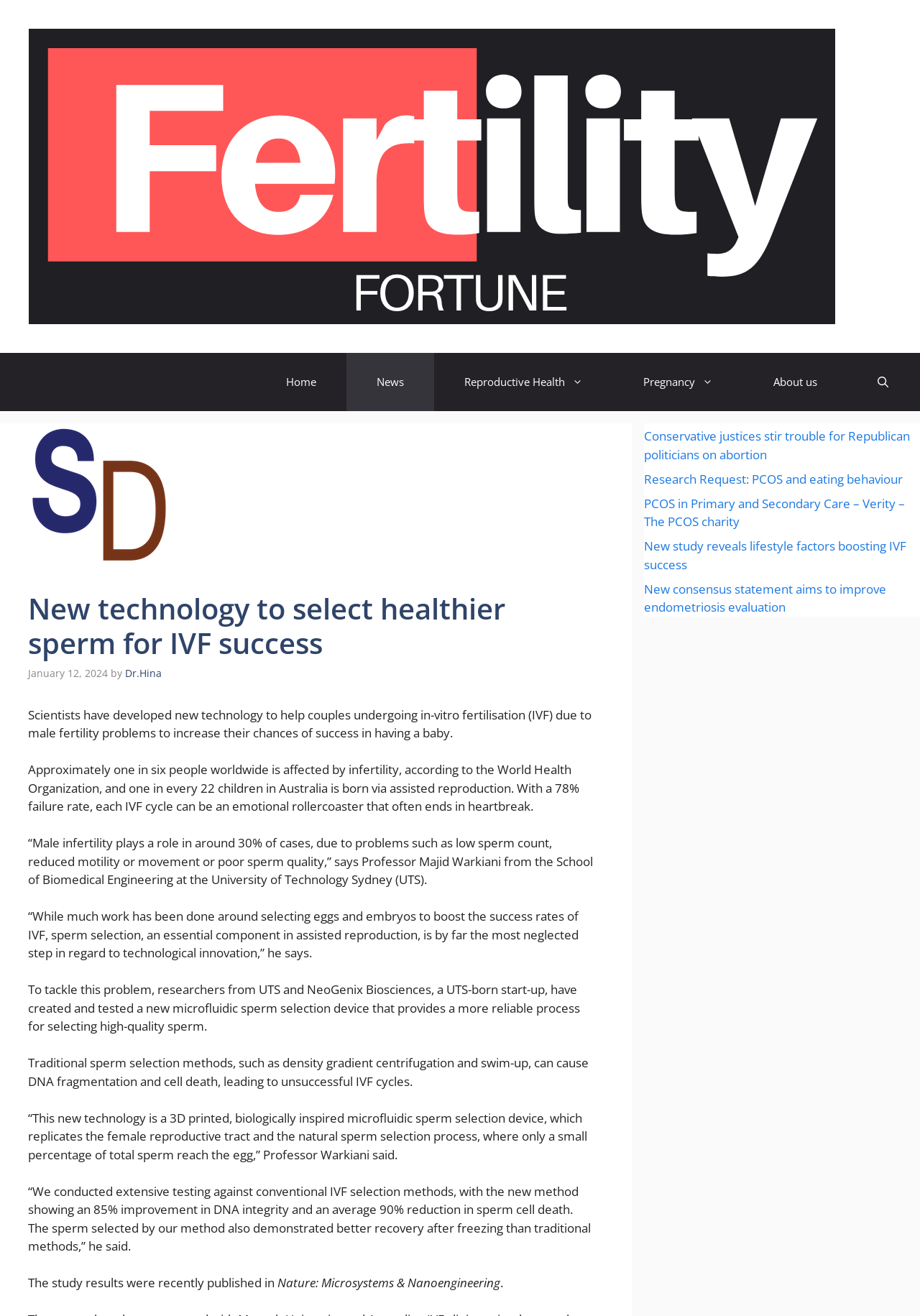What is the topic of the main article?
Examine the image and give a concise answer in one word or a short phrase.

New technology for IVF success